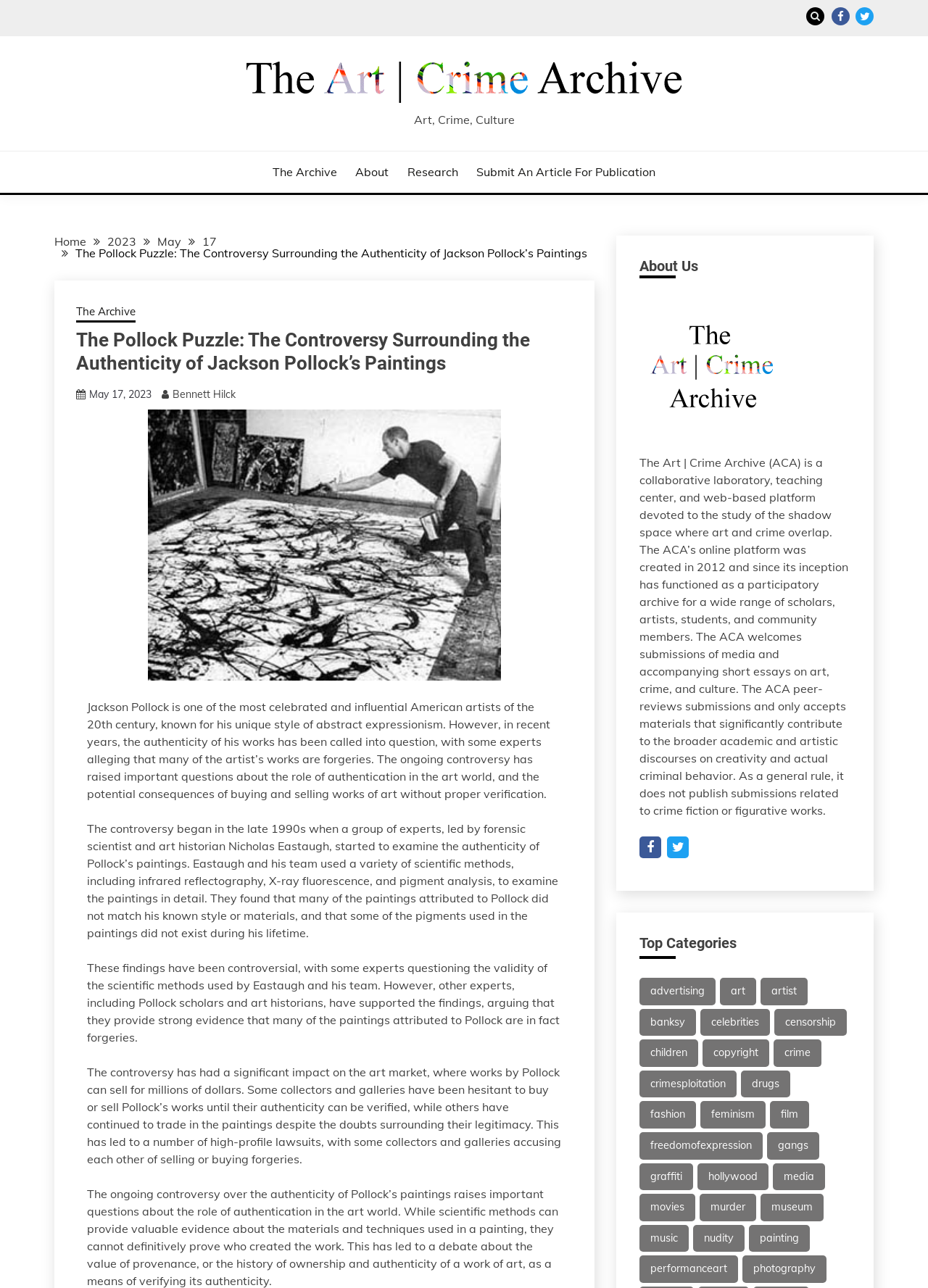Please reply with a single word or brief phrase to the question: 
What is the name of the artist discussed in the article?

Jackson Pollock